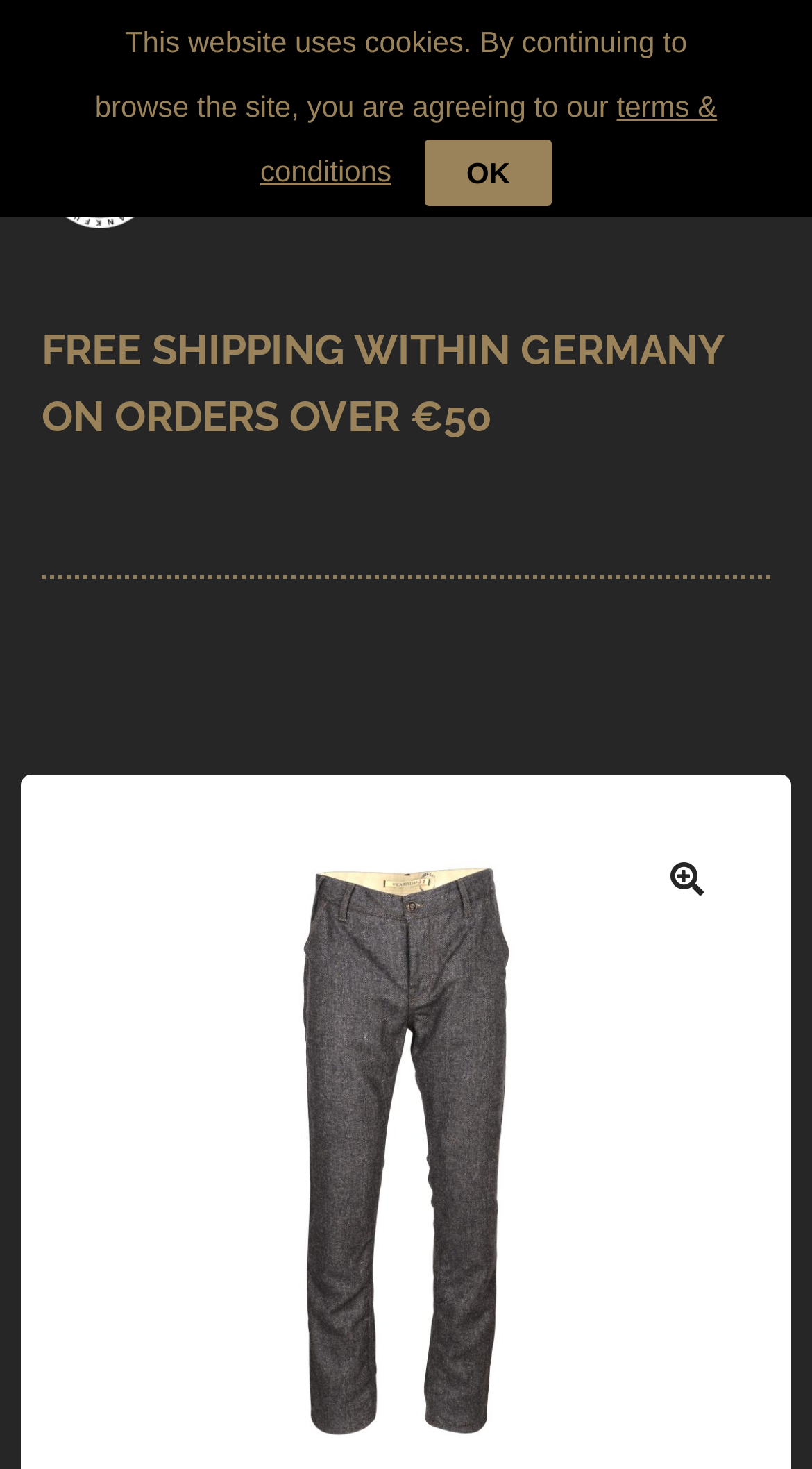Given the description: "OK", determine the bounding box coordinates of the UI element. The coordinates should be formatted as four float numbers between 0 and 1, [left, top, right, bottom].

[0.523, 0.095, 0.68, 0.141]